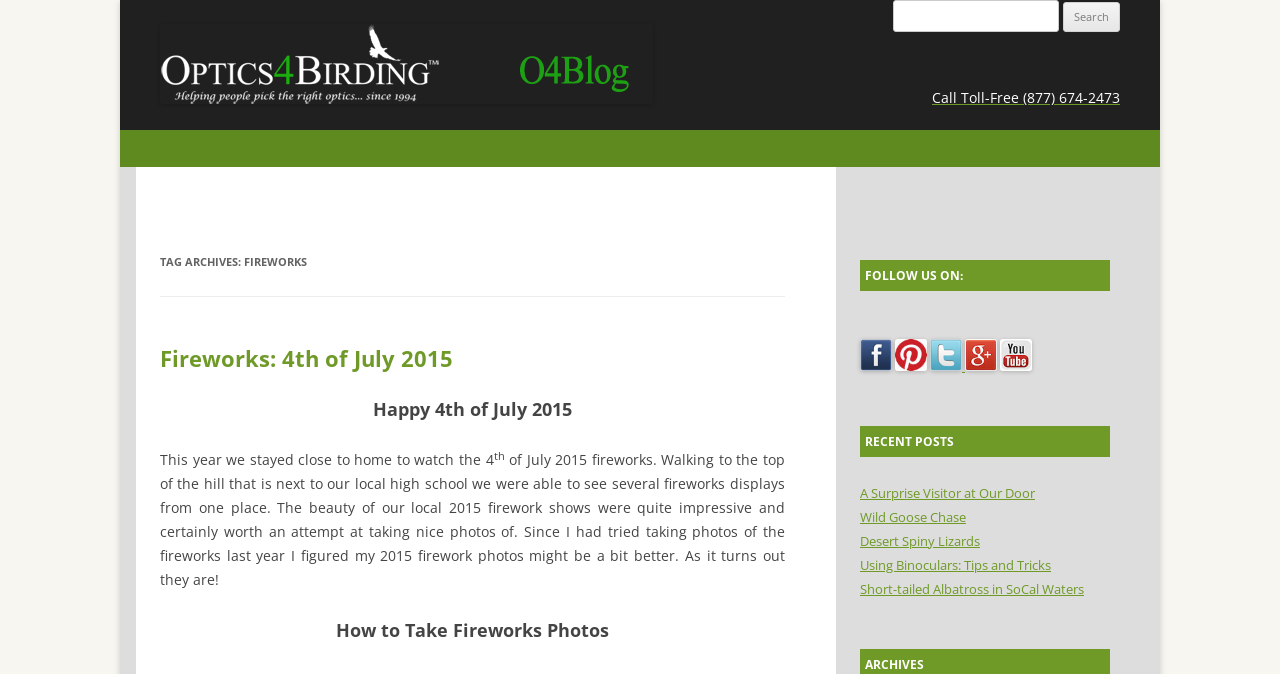Find the bounding box coordinates of the element to click in order to complete the given instruction: "Follow on Facebook."

[0.672, 0.529, 0.697, 0.556]